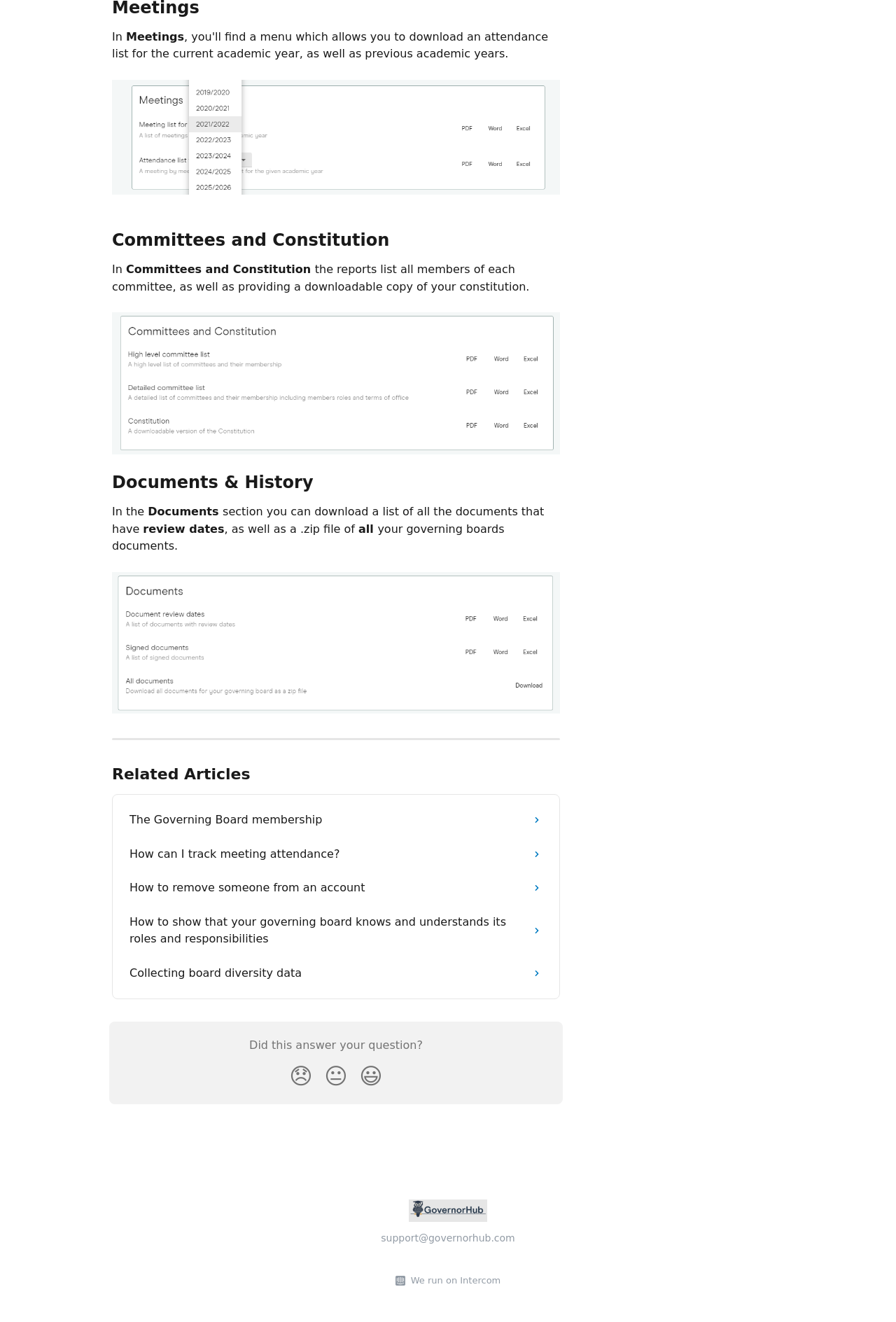Find and indicate the bounding box coordinates of the region you should select to follow the given instruction: "Read the 'Related Articles'".

[0.125, 0.579, 0.279, 0.592]